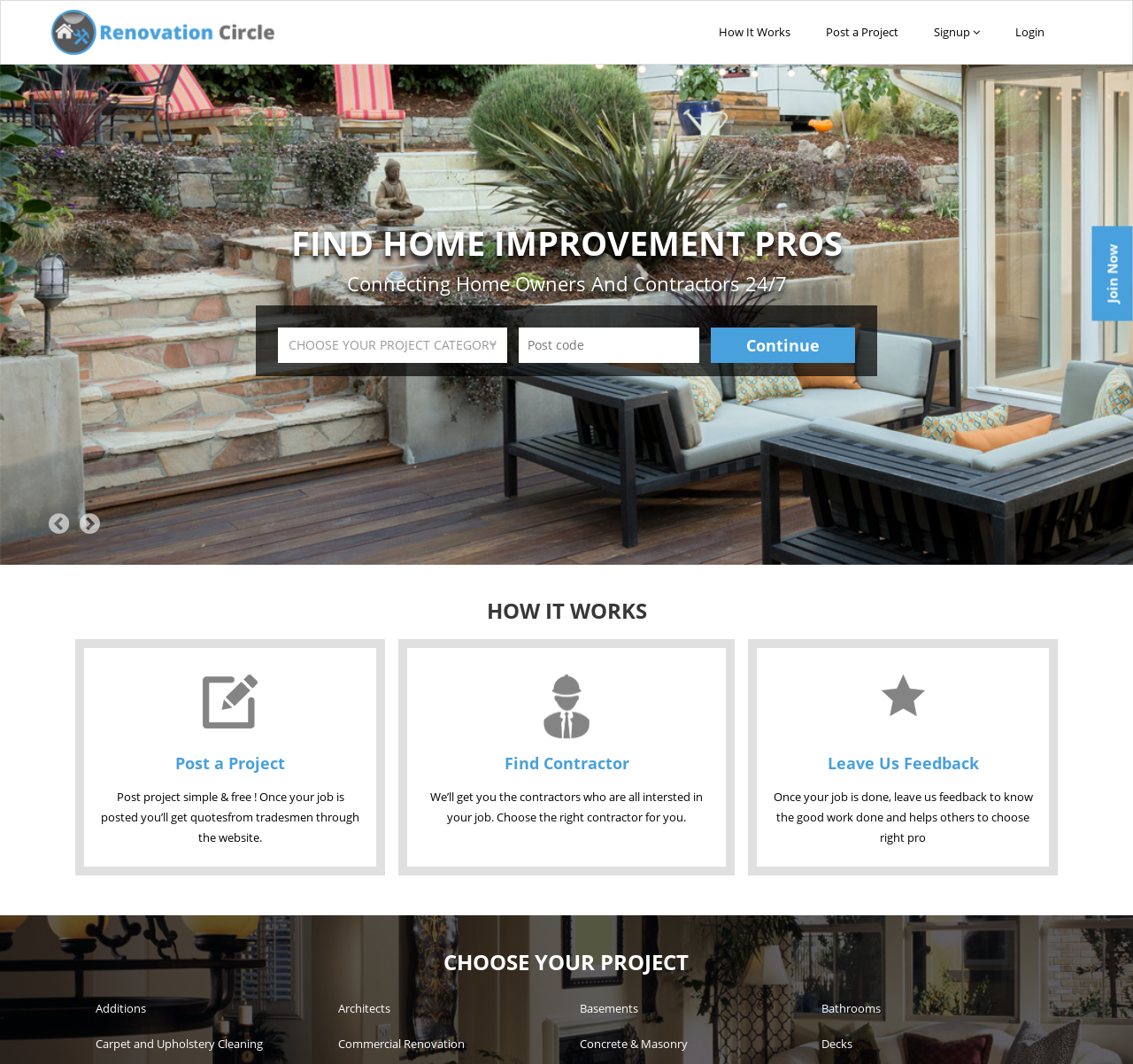Write a detailed summary of the webpage.

The webpage is a home improvement platform that connects homeowners with contractors. At the top, there is a logo and a navigation menu with links to "How It Works", "Post a Project", "Signup", and "Login". Below the navigation menu, there is a carousel with left and right arrow buttons.

The main content area is divided into two sections. On the left, there is a heading "FIND HOME IMPROVEMENT PROS" followed by a subheading "Connecting Home Owners And Contractors 24/7". Below this, there is a call-to-action button "CHOOSE YOUR PROJECT CATEGORY" and a text box to enter a post code. A "Continue" button is located to the right of the text box.

On the right side of the main content area, there are three sections explaining how the platform works. Each section consists of an image, a heading, and a brief description. The sections are titled "Post a Project", "Find Contractor", and "Leave Us Feedback". 

Below these sections, there is a heading "CHOOSE YOUR PROJECT" followed by a list of project categories, including "Additions", "Architects", "Basements", and many others. Each category is a link that can be clicked to proceed.

At the bottom right corner of the page, there is a "Join Now" link.